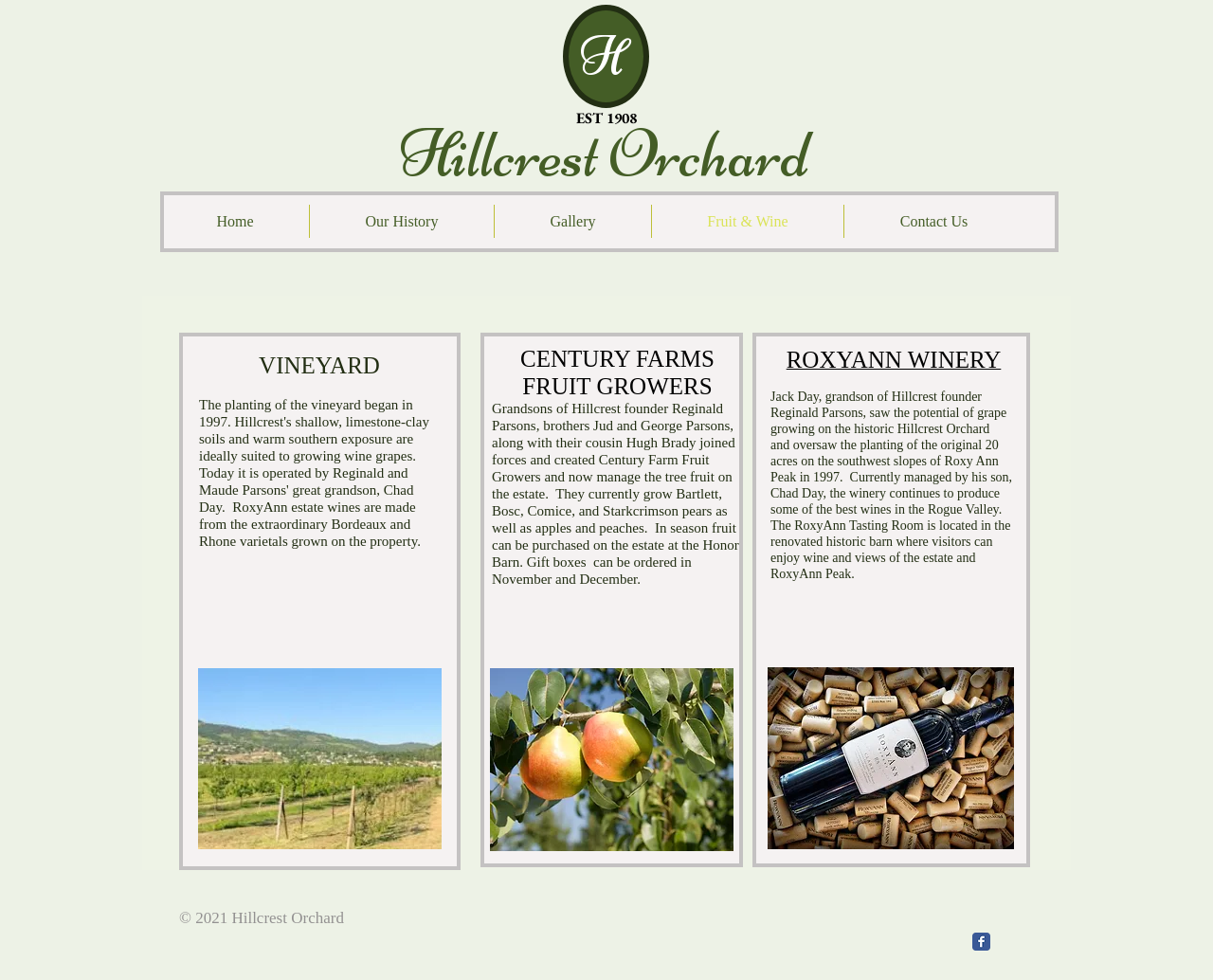What type of fruit is grown on the estate?
Look at the image and answer the question using a single word or phrase.

Pears, apples, and peaches